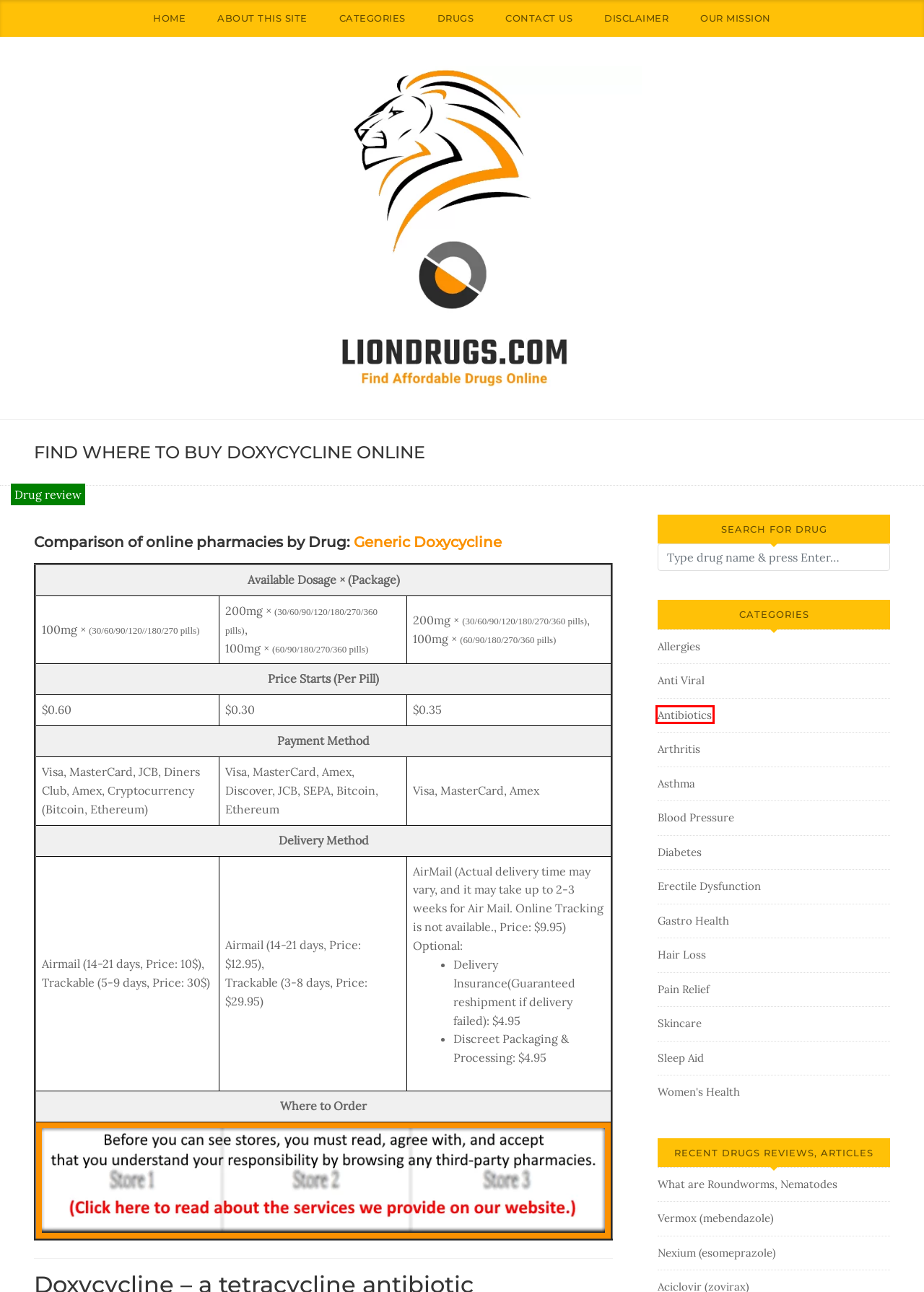Given a webpage screenshot with a red bounding box around a particular element, identify the best description of the new webpage that will appear after clicking on the element inside the red bounding box. Here are the candidates:
A. About the website – LionDrugs.com
B. Anti Viral – LionDrugs.com
C. LionDrugs.com – Find Affordable Drugs Online
D. 💊 What are Roundworms, Nematodes | Comparing Web Pharmacies – LionDrugs.com
E. Diabetes – LionDrugs.com
F. Antibiotics – LionDrugs.com
G. Allergies – LionDrugs.com
H. Blood Pressure – LionDrugs.com

F